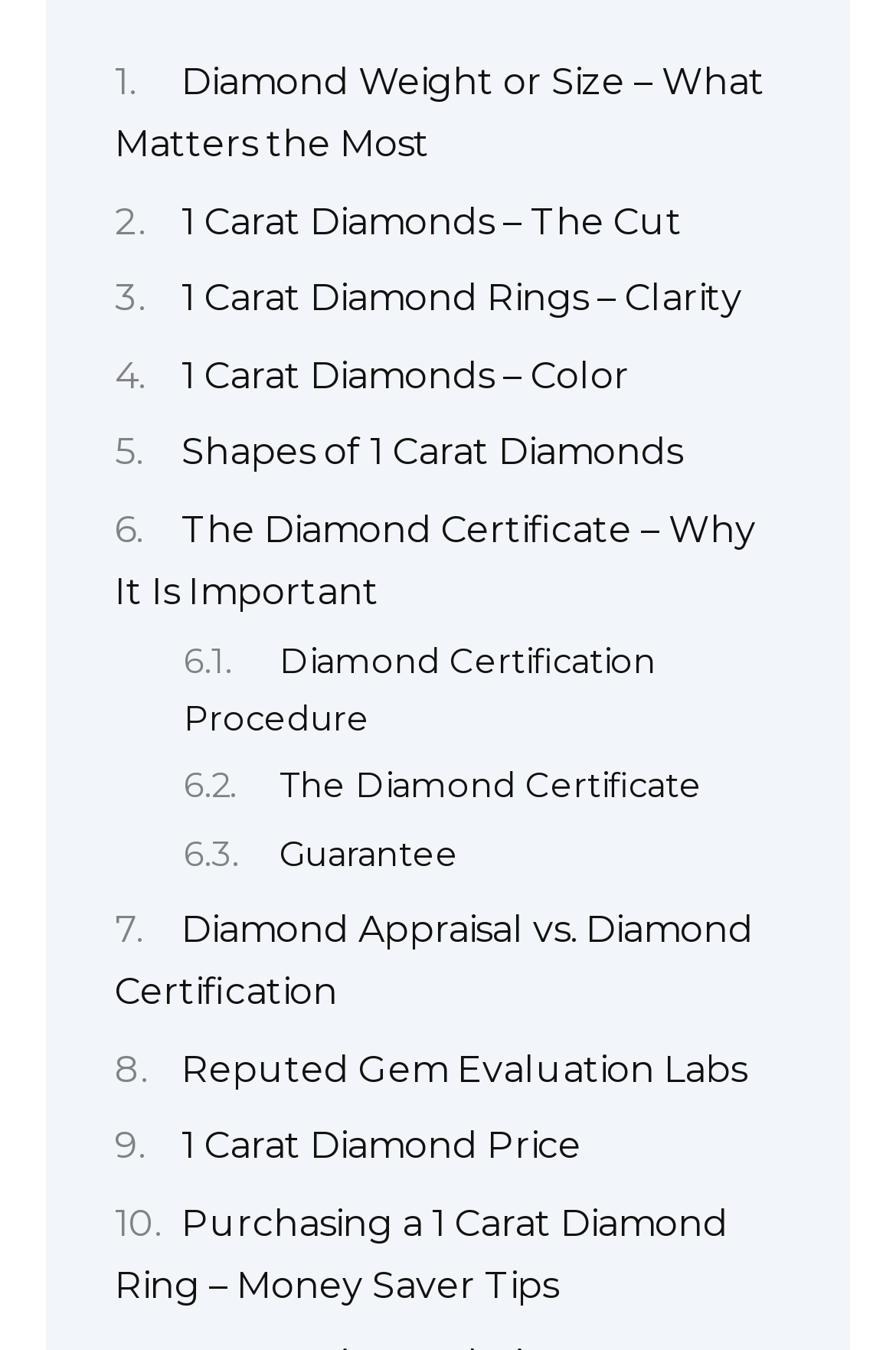Locate the bounding box coordinates of the element's region that should be clicked to carry out the following instruction: "Get tips on purchasing a 1 carat diamond ring". The coordinates need to be four float numbers between 0 and 1, i.e., [left, top, right, bottom].

[0.128, 0.89, 0.813, 0.969]